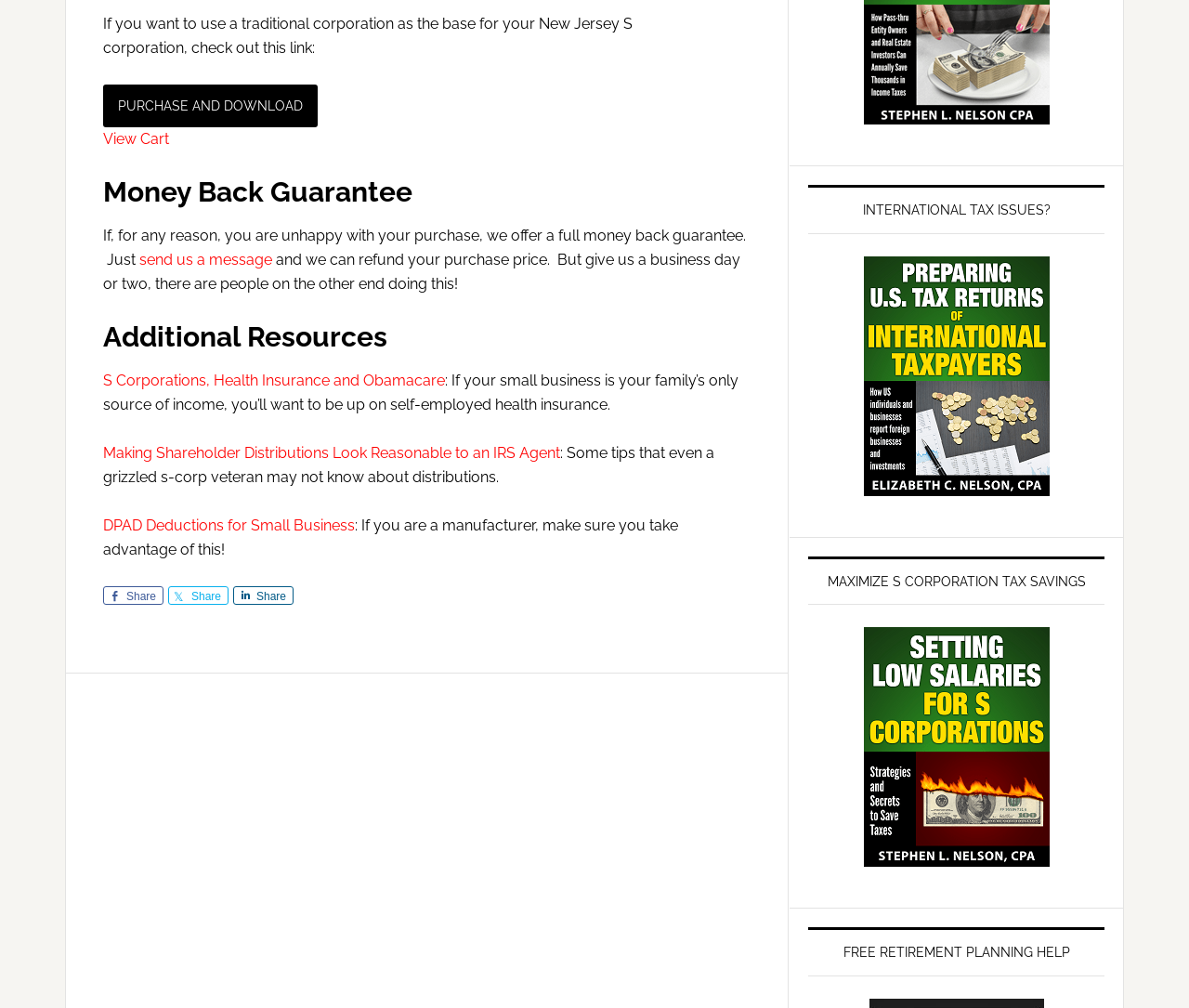Respond with a single word or phrase for the following question: 
What is the purpose of the links 'Share on Facebook', 'Share this', and 'Share on LinkedIn'?

To share content on social media